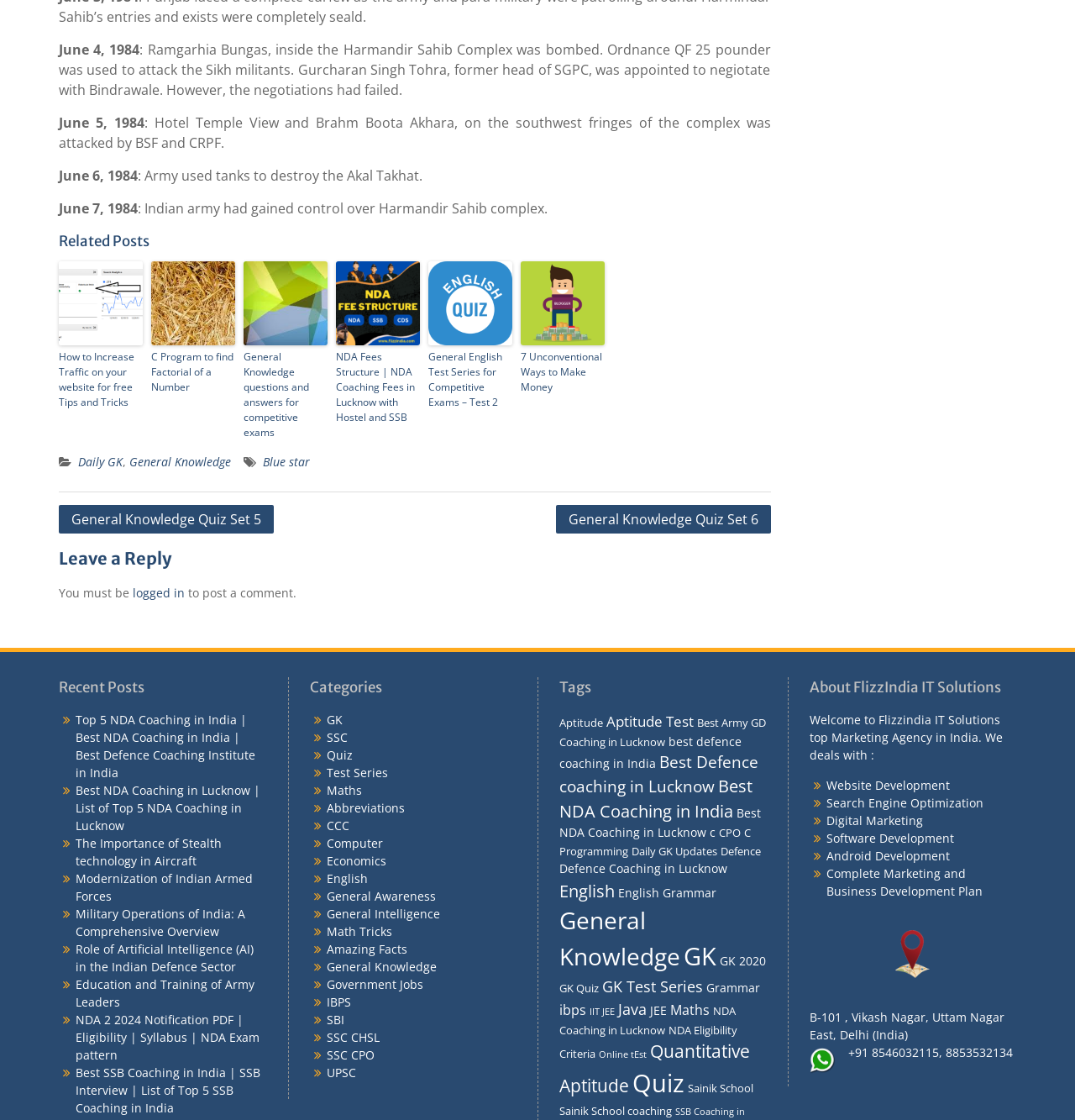What is the purpose of the 'Related Posts' section?
Respond to the question with a single word or phrase according to the image.

To show related articles